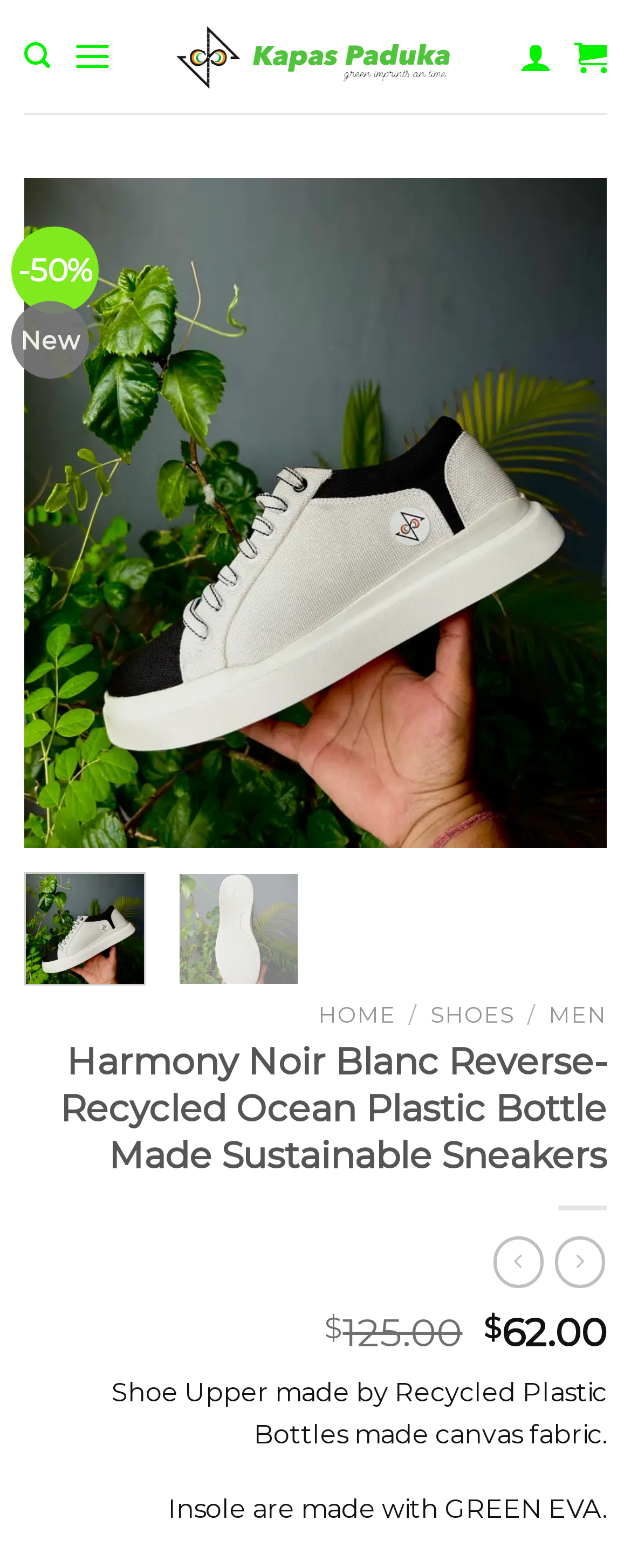Please provide a comprehensive response to the question below by analyzing the image: 
What is the material used to make the insole?

I found a StaticText element that mentions 'Insole are made with GREEN EVA.' This suggests that the material used to make the insole is GREEN EVA.